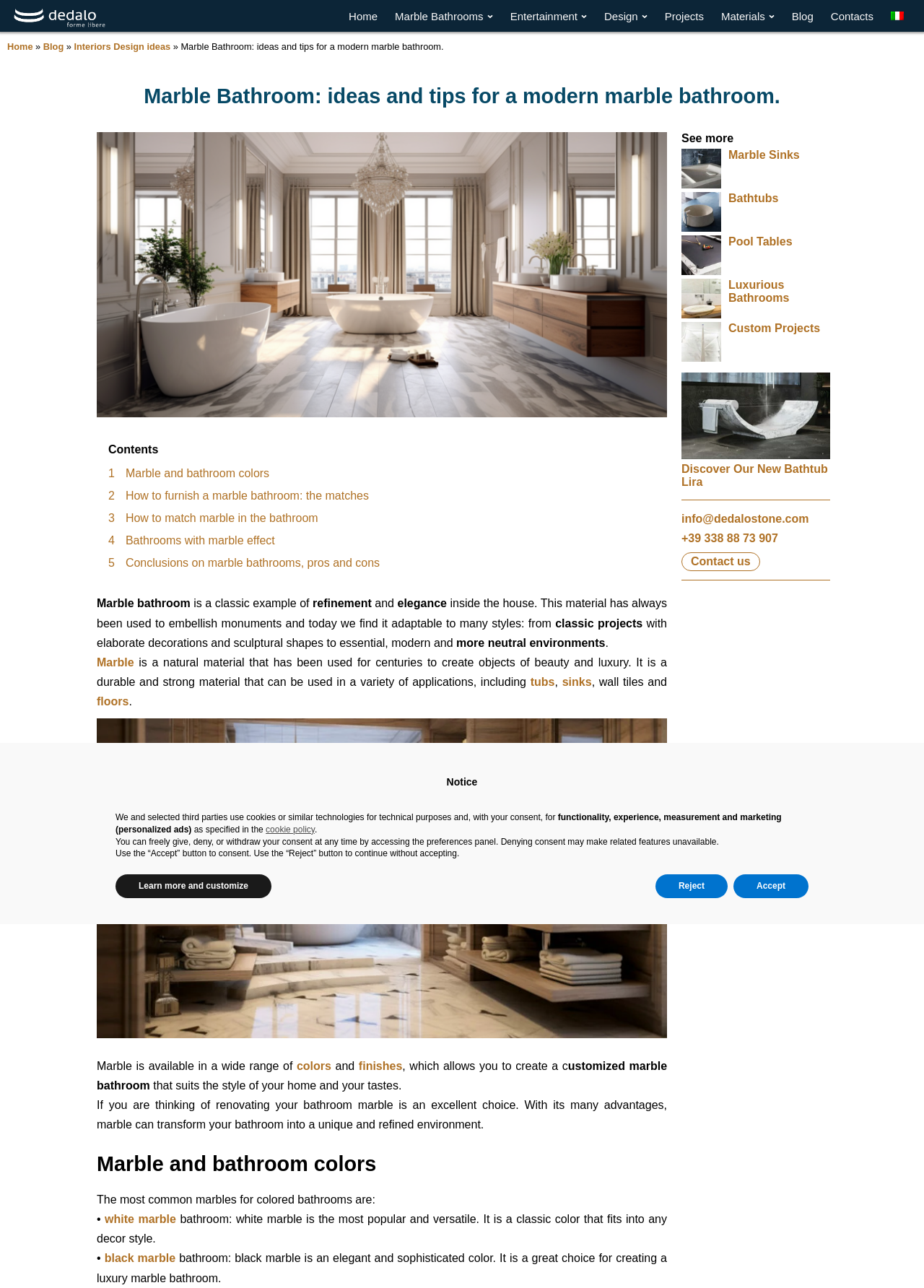What is the main material discussed on this webpage?
From the details in the image, answer the question comprehensively.

Based on the webpage content, the main material discussed is marble, which is mentioned in various sections, including the title, headings, and paragraphs.